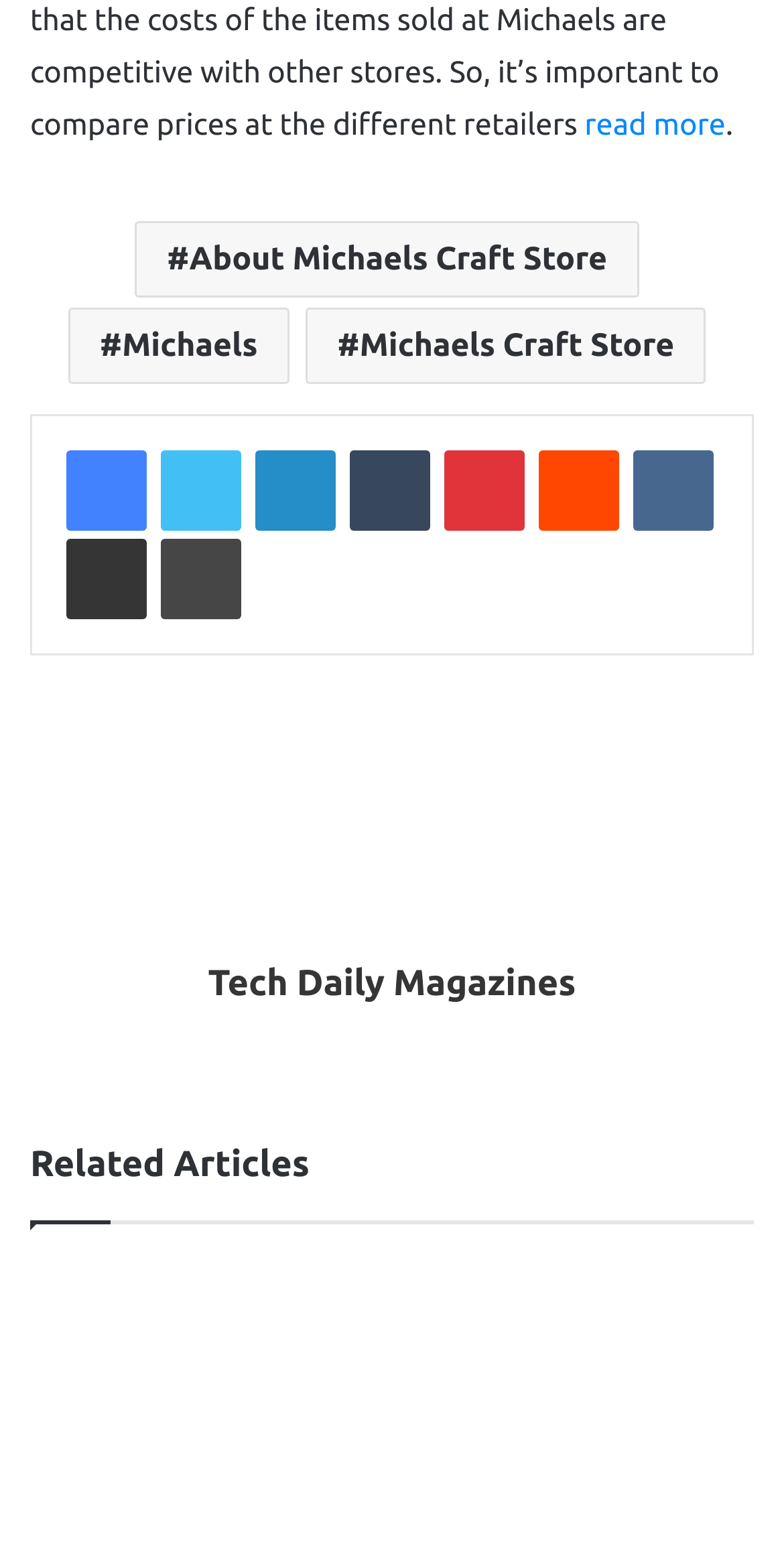Find the bounding box coordinates of the clickable area required to complete the following action: "read more".

[0.746, 0.069, 0.926, 0.091]